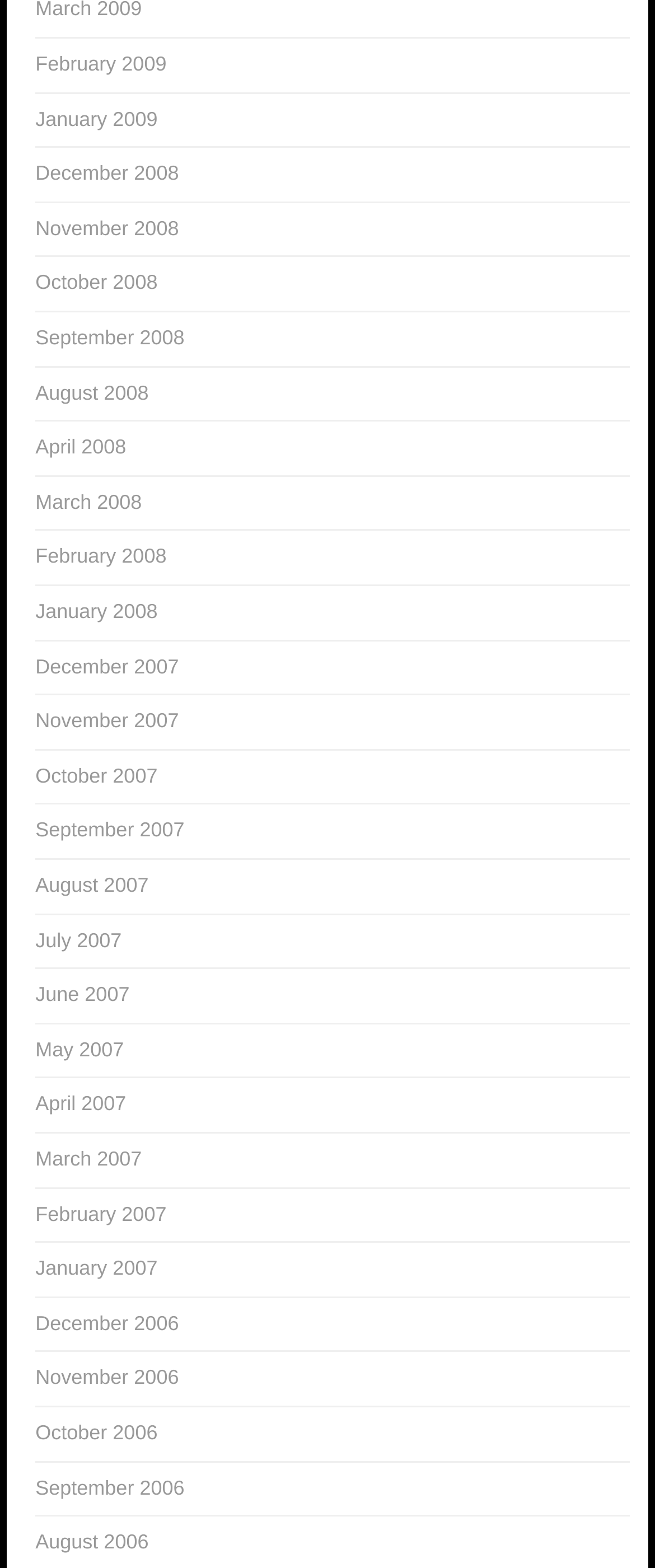What is the latest month listed in 2007?
Please provide a detailed answer to the question.

By examining the list of links, I found that the latest month listed in 2007 is July 2007, which is located near the middle of the list.